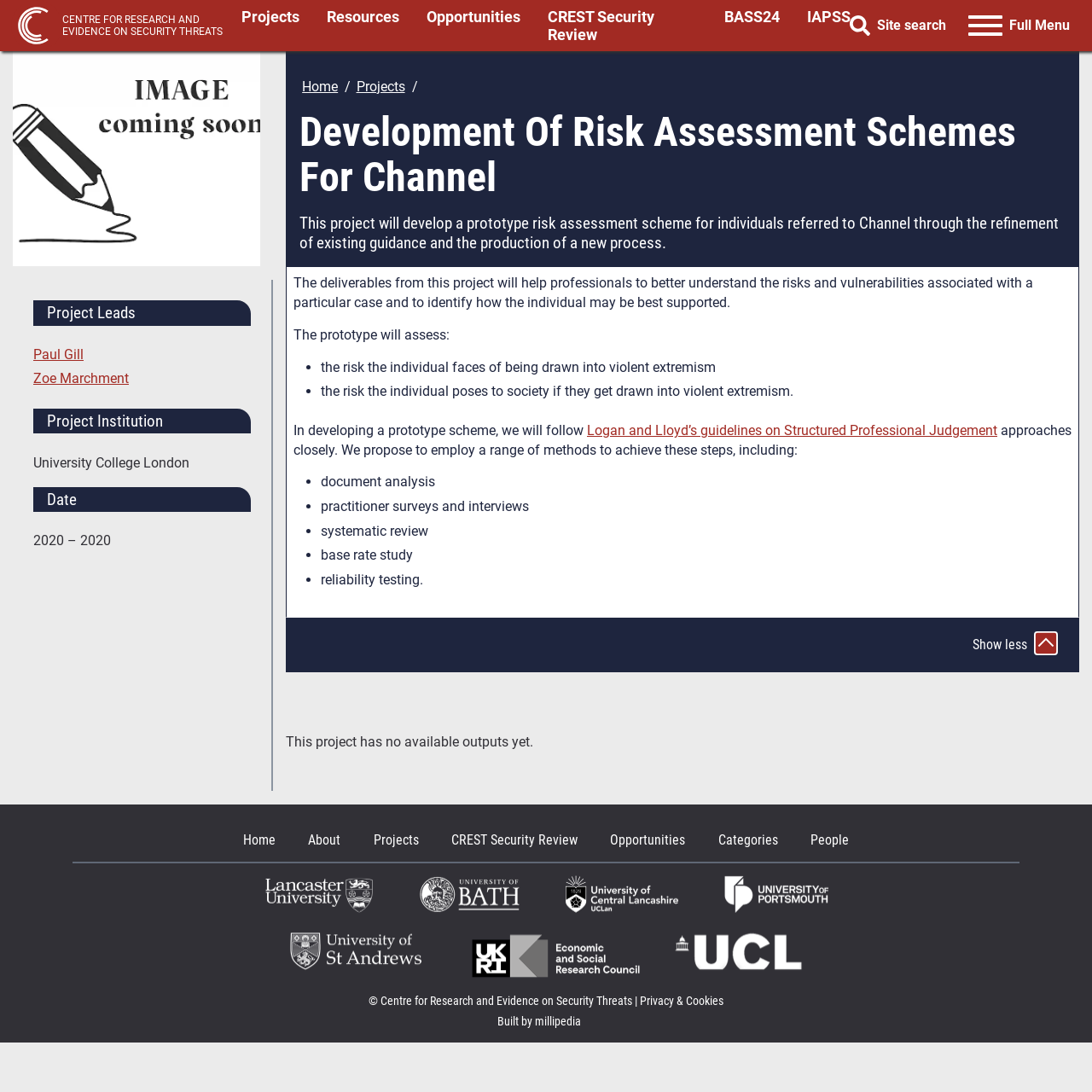Can you determine the bounding box coordinates of the area that needs to be clicked to fulfill the following instruction: "Read more about the project"?

[0.87, 0.578, 0.975, 0.603]